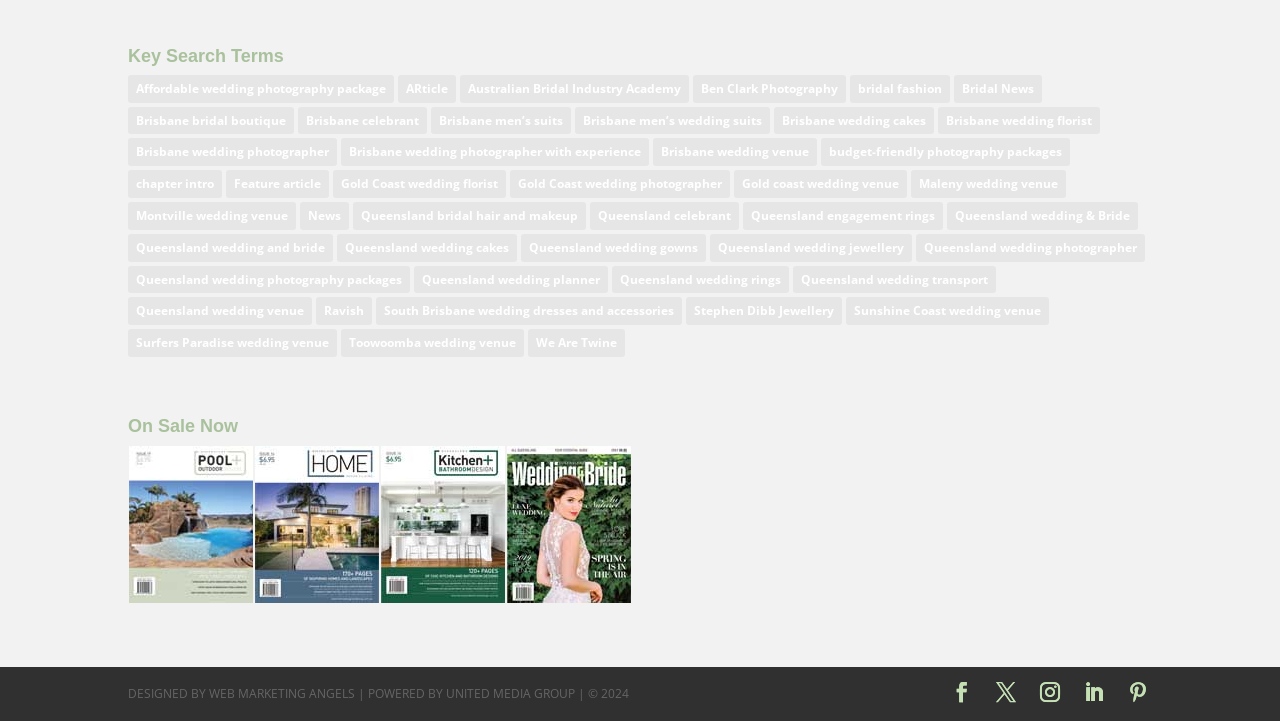What is the purpose of the table with images?
Provide a fully detailed and comprehensive answer to the question.

The table with images is located under the heading 'On Sale Now', which suggests that it is showcasing items that are currently on sale.